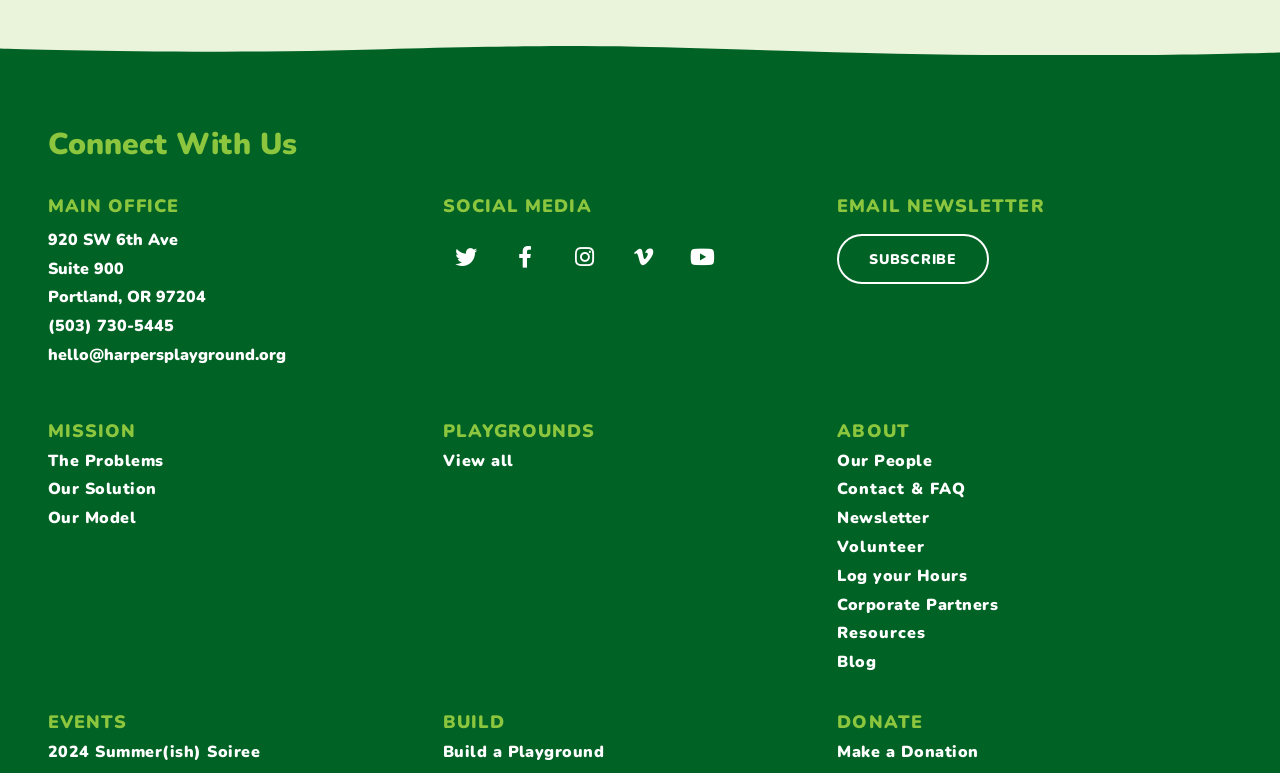Determine the coordinates of the bounding box that should be clicked to complete the instruction: "Make a donation". The coordinates should be represented by four float numbers between 0 and 1: [left, top, right, bottom].

[0.654, 0.958, 0.764, 0.987]